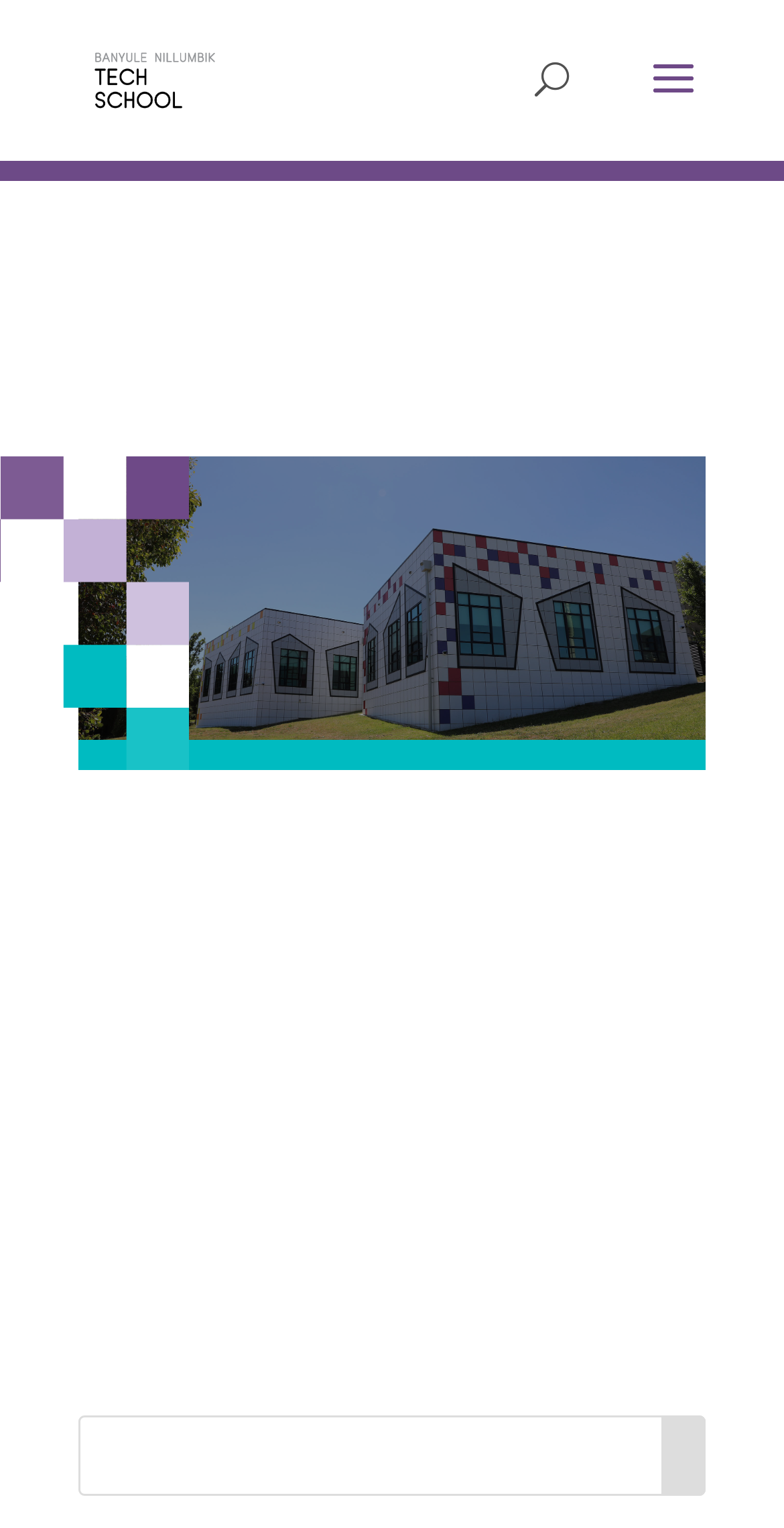What is the title or heading displayed on the webpage?

Words from the Director